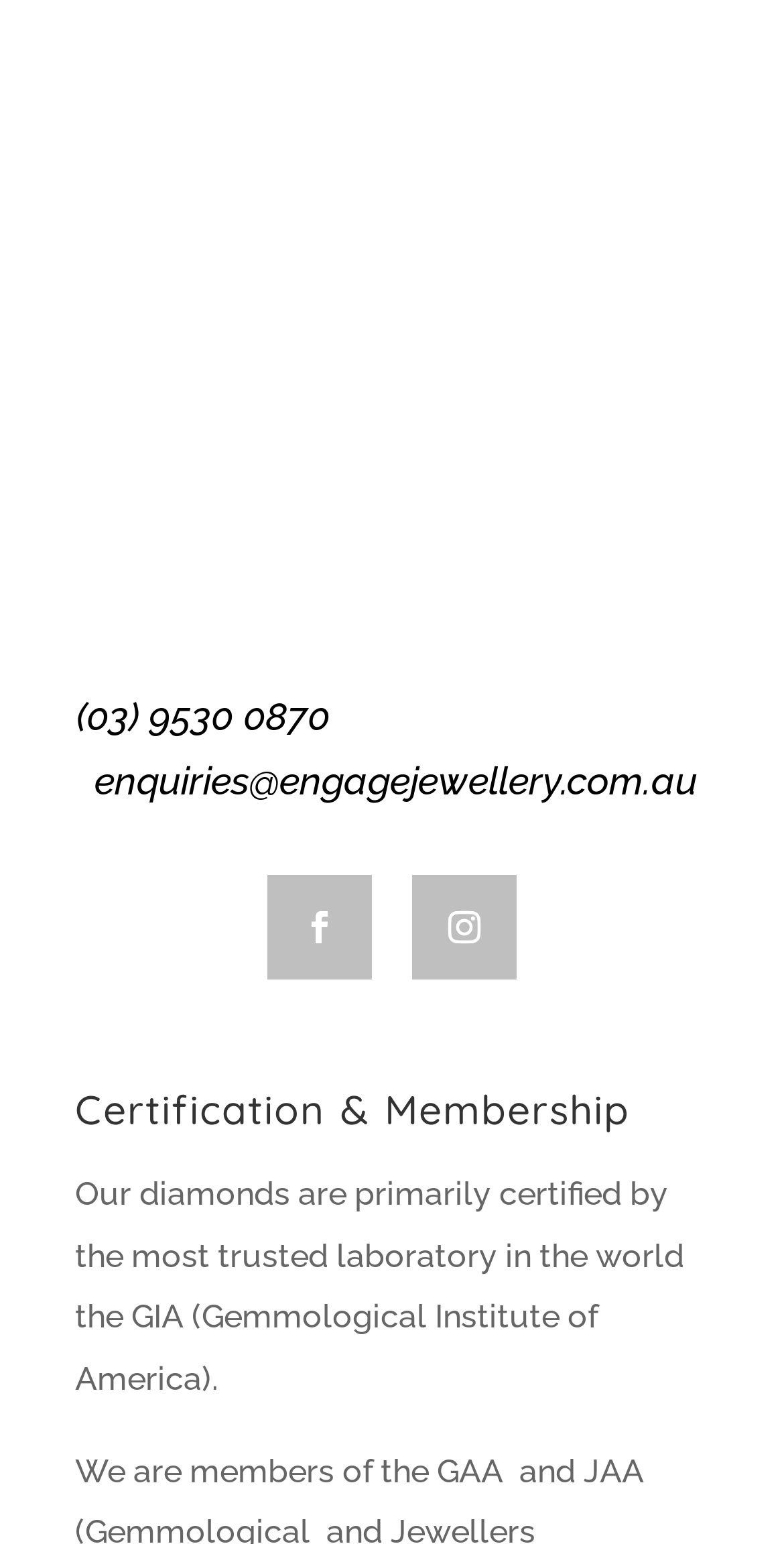From the given element description: "(03) 9530 0870", find the bounding box for the UI element. Provide the coordinates as four float numbers between 0 and 1, in the order [left, top, right, bottom].

[0.097, 0.449, 0.421, 0.478]